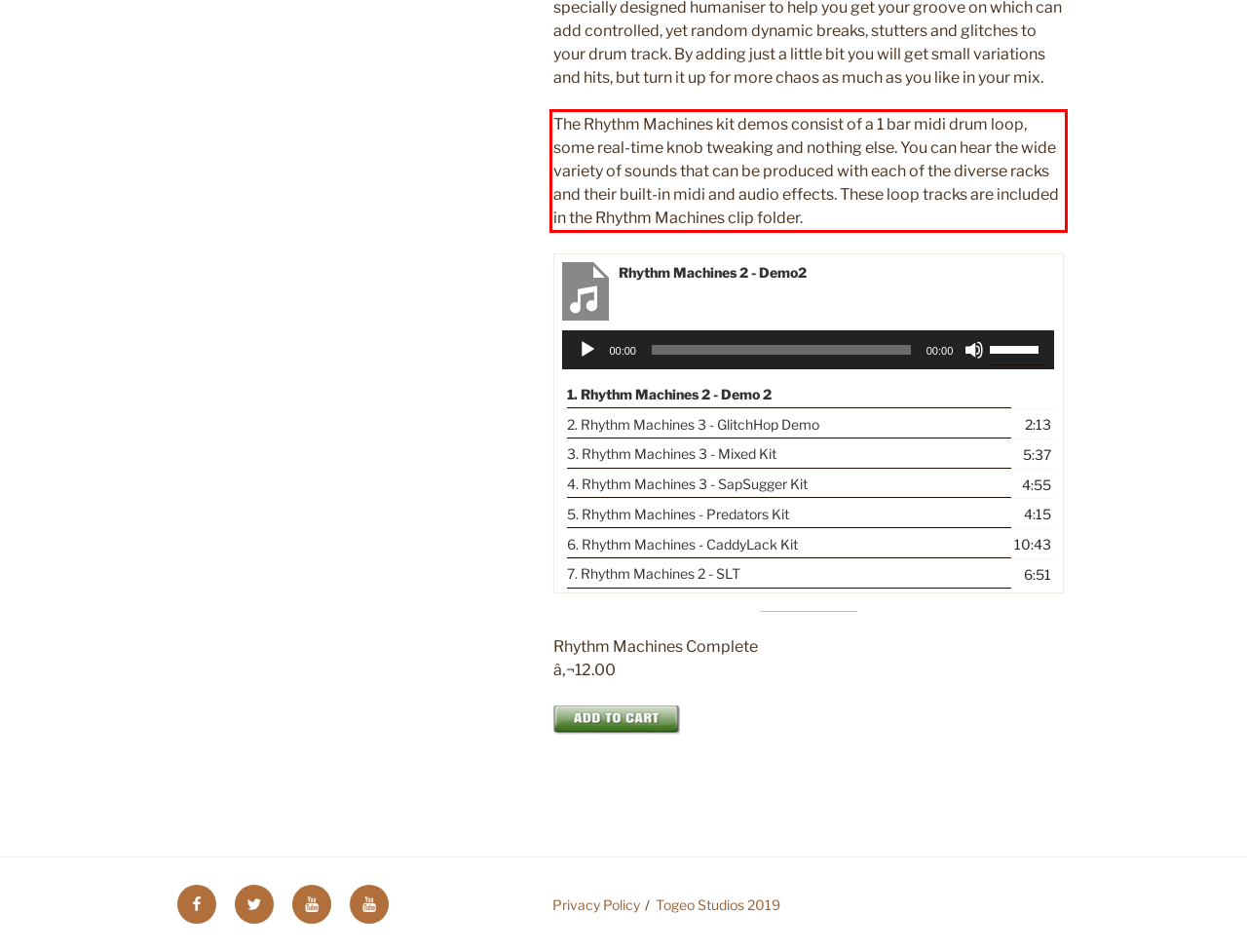Analyze the red bounding box in the provided webpage screenshot and generate the text content contained within.

The Rhythm Machines kit demos consist of a 1 bar midi drum loop, some real-time knob tweaking and nothing else. You can hear the wide variety of sounds that can be produced with each of the diverse racks and their built-in midi and audio effects. These loop tracks are included in the Rhythm Machines clip folder.